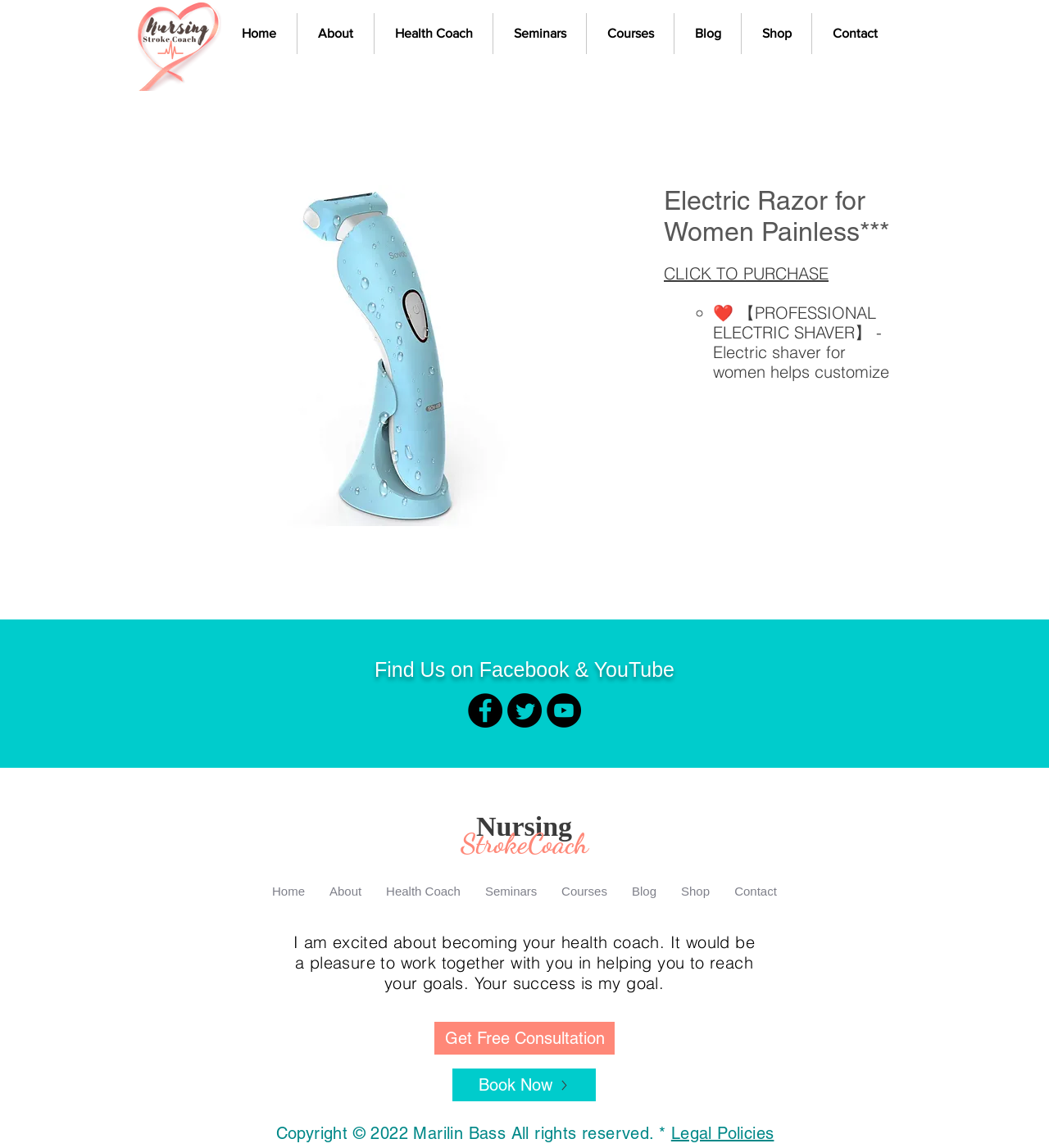Use one word or a short phrase to answer the question provided: 
What is the call-to-action on the webpage?

Book Now